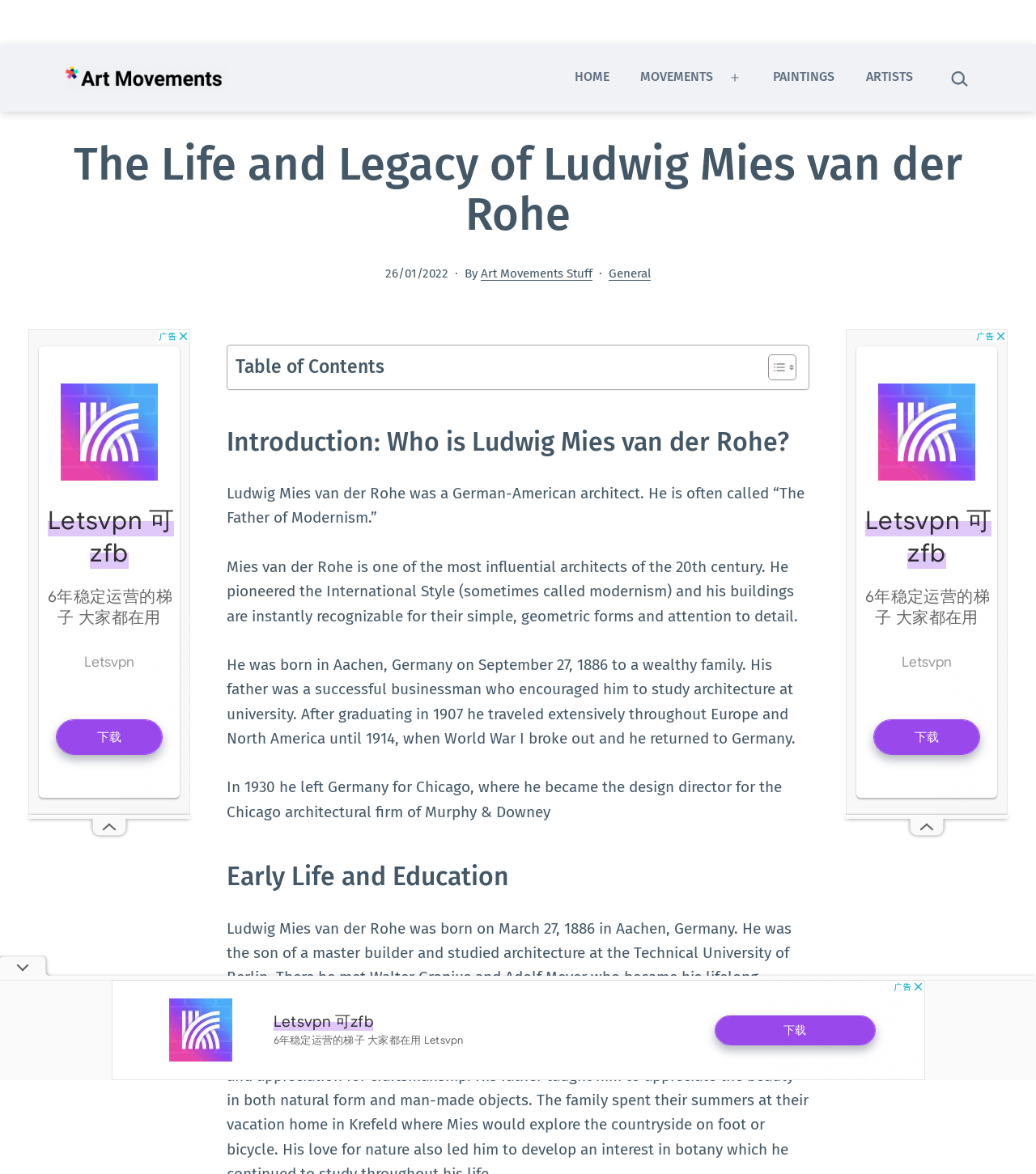Who is the author of the article?
Provide a detailed answer to the question using information from the image.

The author of the article can be found by looking at the 'By' section, which is located below the published date. The author's name is mentioned as a link, which is 'Art Movements Stuff'.